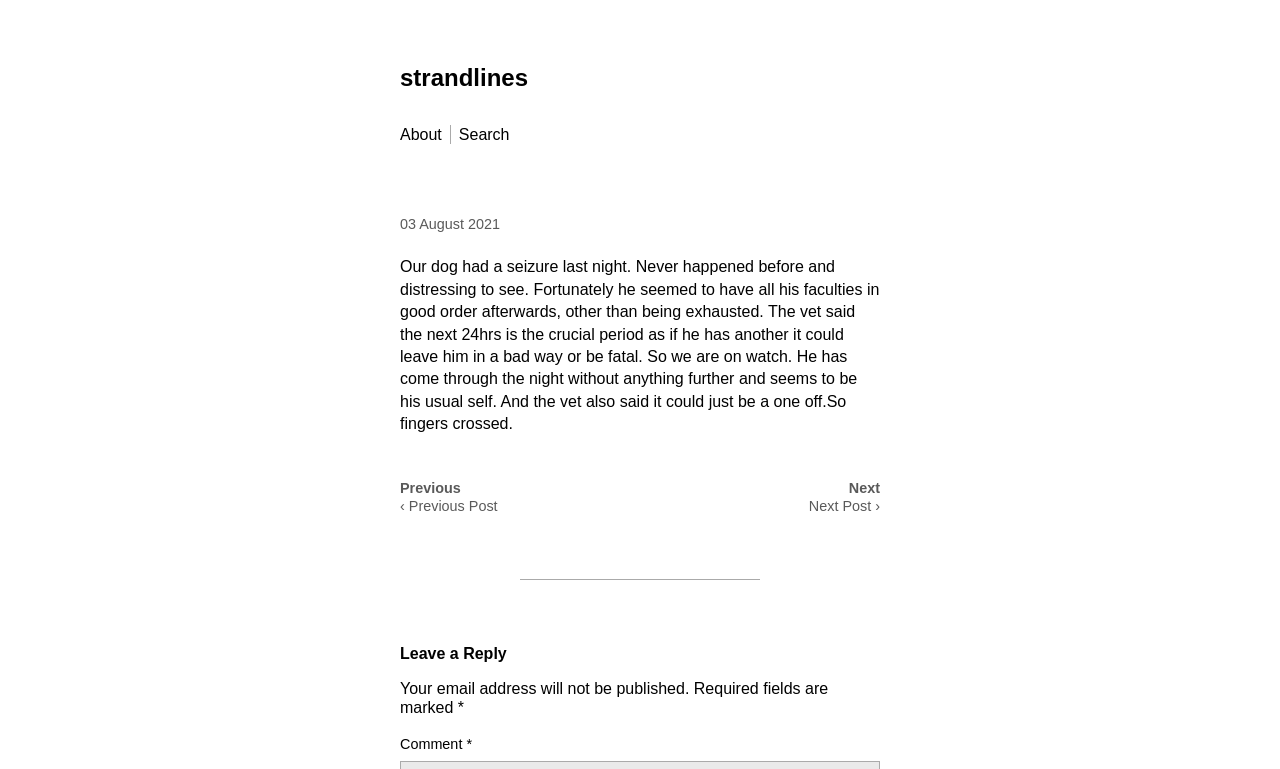Construct a comprehensive description capturing every detail on the webpage.

This webpage appears to be a blog post about a personal experience with a dog having a seizure. At the top, there is a link to the website's homepage, "strandlines", and a primary navigation menu with options like "About" and a search button. 

Below the navigation menu, the main article begins with a header section containing the date "03 August 2021". The article's content is a personal account of the dog's seizure, describing the event and the aftermath, including a visit to the vet. The text is quite detailed, expressing the distress and concern for the dog's well-being.

At the bottom of the article, there is a footer section with post navigation links, allowing users to navigate to previous or next posts. The links are labeled "Previous" and "Next" with corresponding arrow symbols.

Further down, there is a section for leaving a reply or comment, with a heading "Leave a Reply" and some guidelines for commenting, including a note that email addresses will not be published and a reminder to fill in required fields marked with an asterisk. A text field for entering a comment is also present.